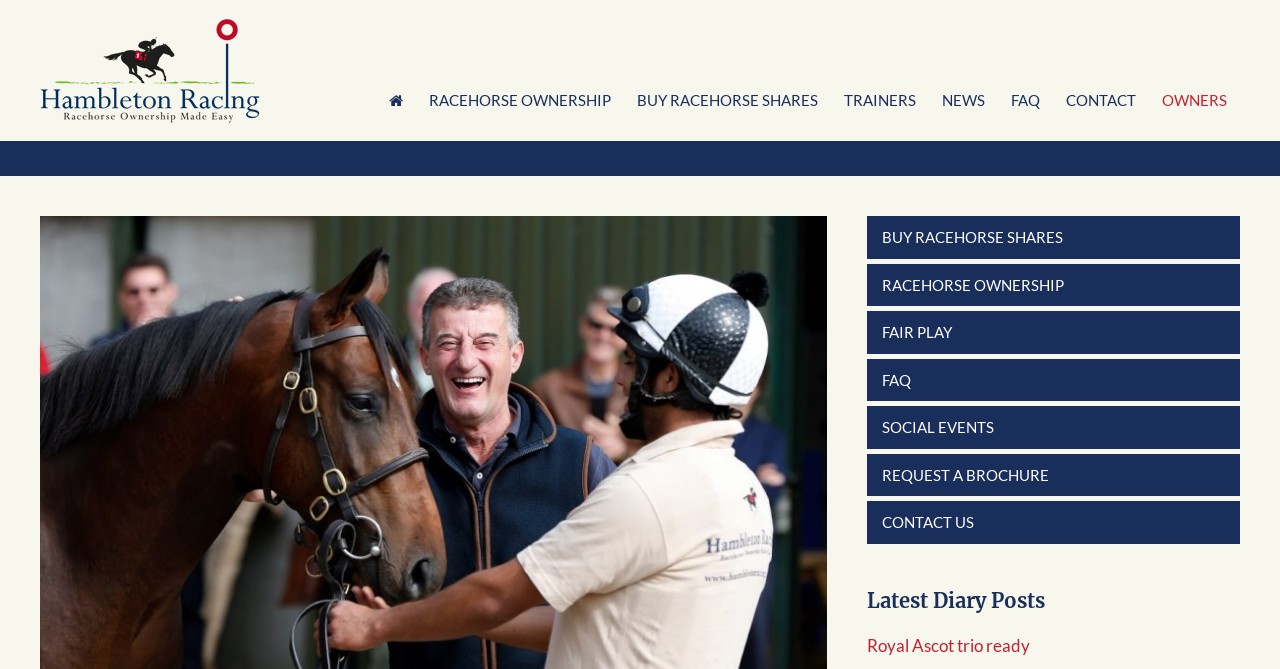What is the text of the webpage's headline?

2019 Kevin Ryan Owners’ Day